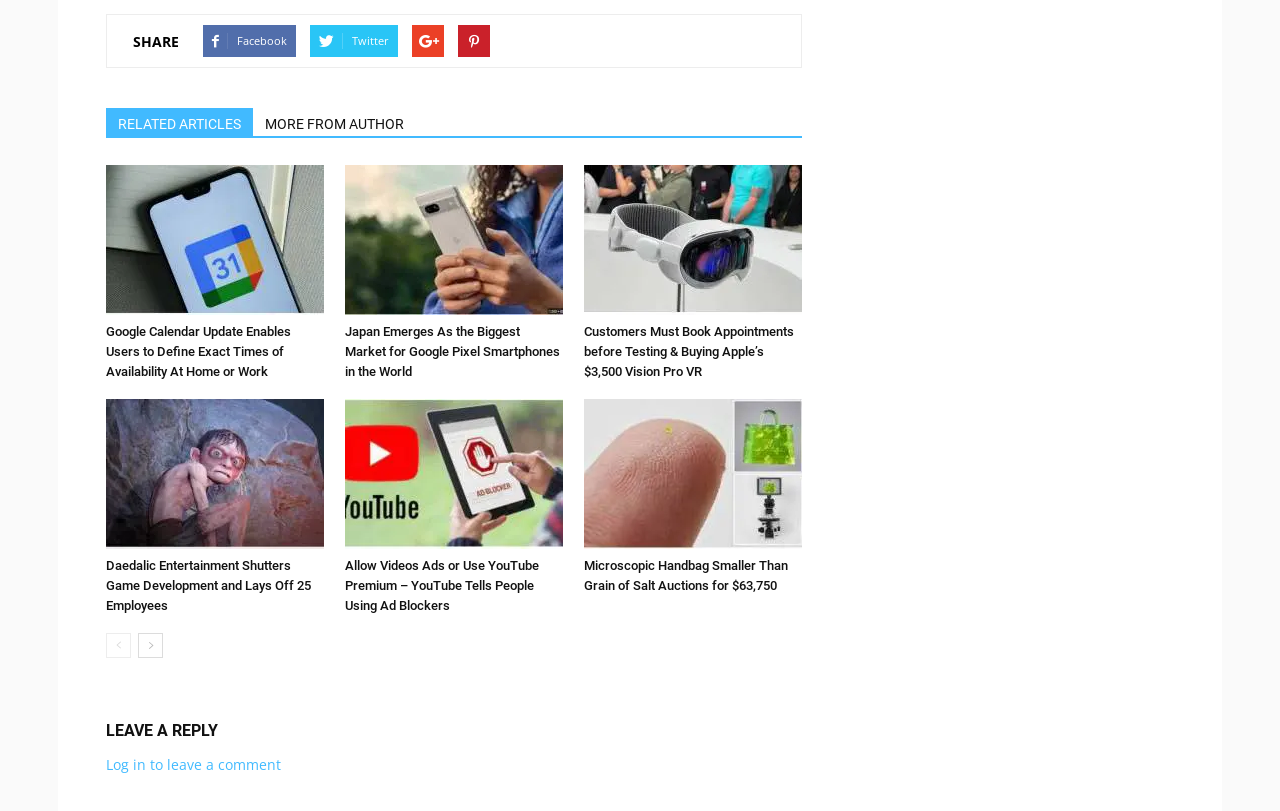Identify the bounding box coordinates of the element to click to follow this instruction: 'Share on Facebook'. Ensure the coordinates are four float values between 0 and 1, provided as [left, top, right, bottom].

[0.159, 0.031, 0.231, 0.07]